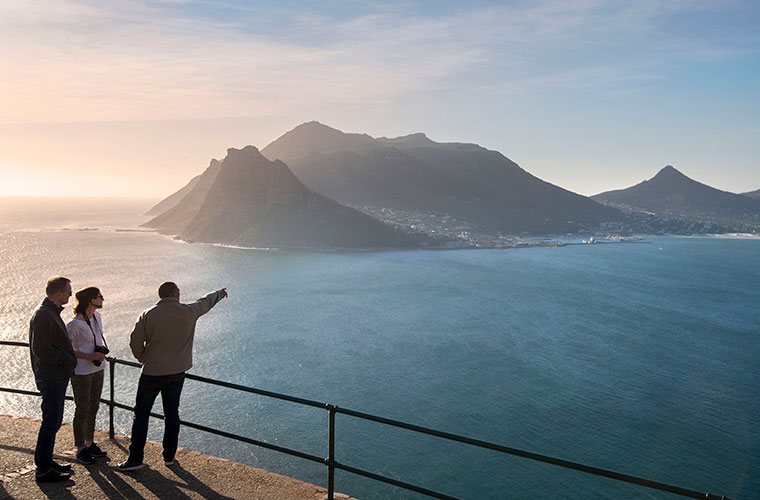What time of day is depicted in the image?
Provide a well-explained and detailed answer to the question.

The caption describes the scene as being illuminated by a warm, golden light of the setting sun, which suggests that the time of day depicted in the image is sunset.